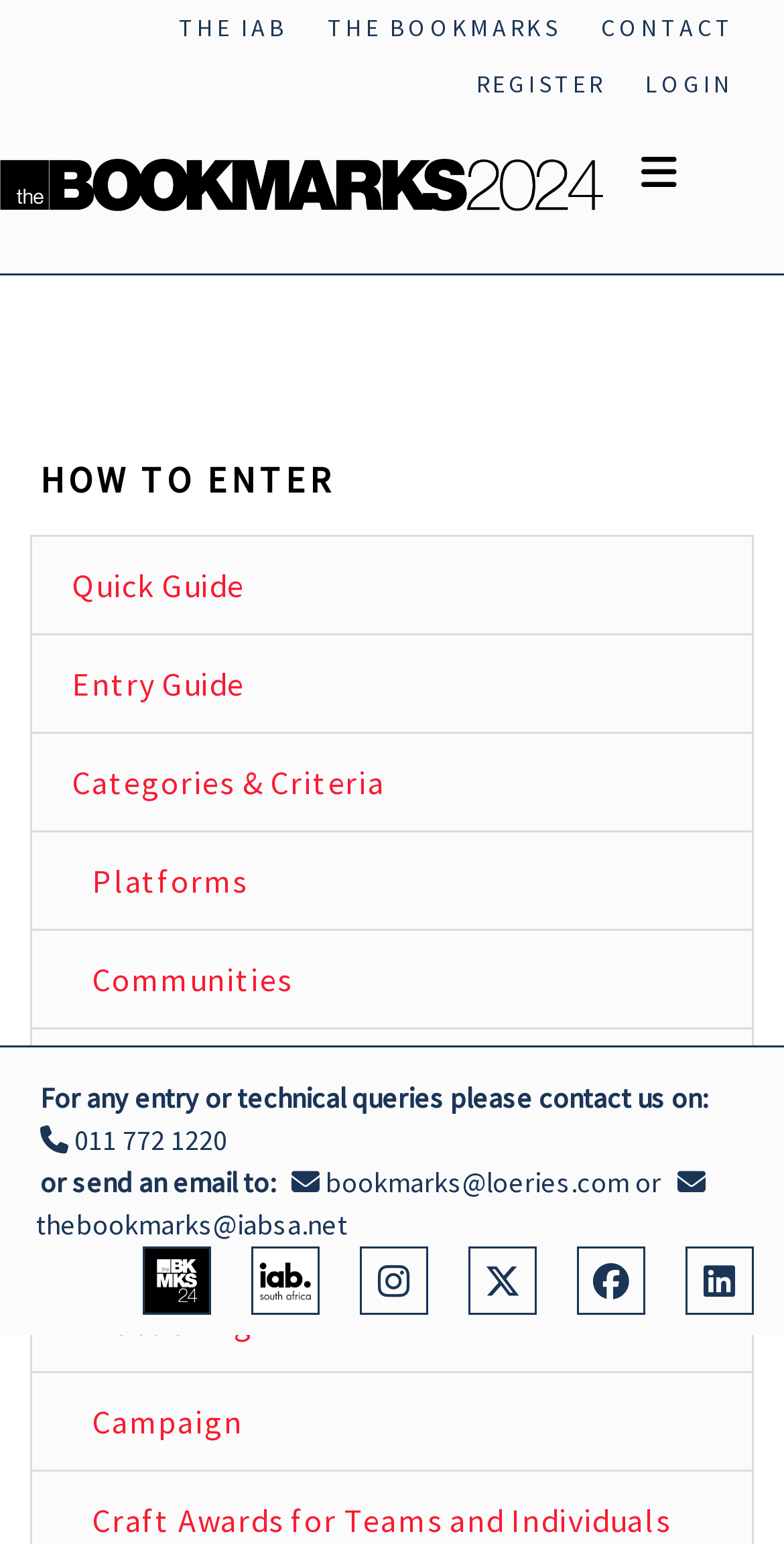Identify the bounding box coordinates of the region I need to click to complete this instruction: "Click on THE IAB link".

[0.228, 0.0, 0.367, 0.036]